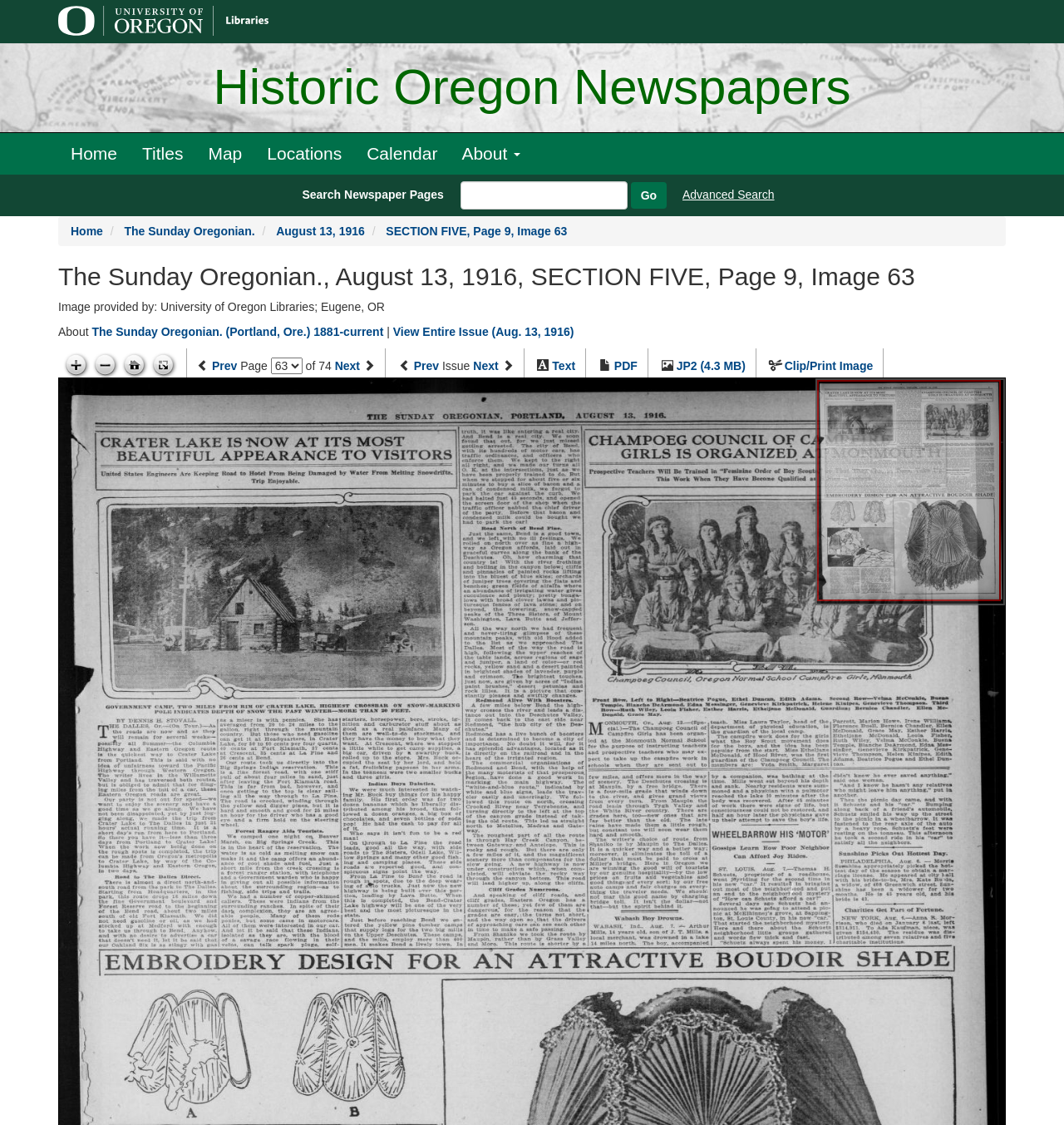What is the date of the newspaper issue?
Refer to the screenshot and answer in one word or phrase.

August 13, 1916